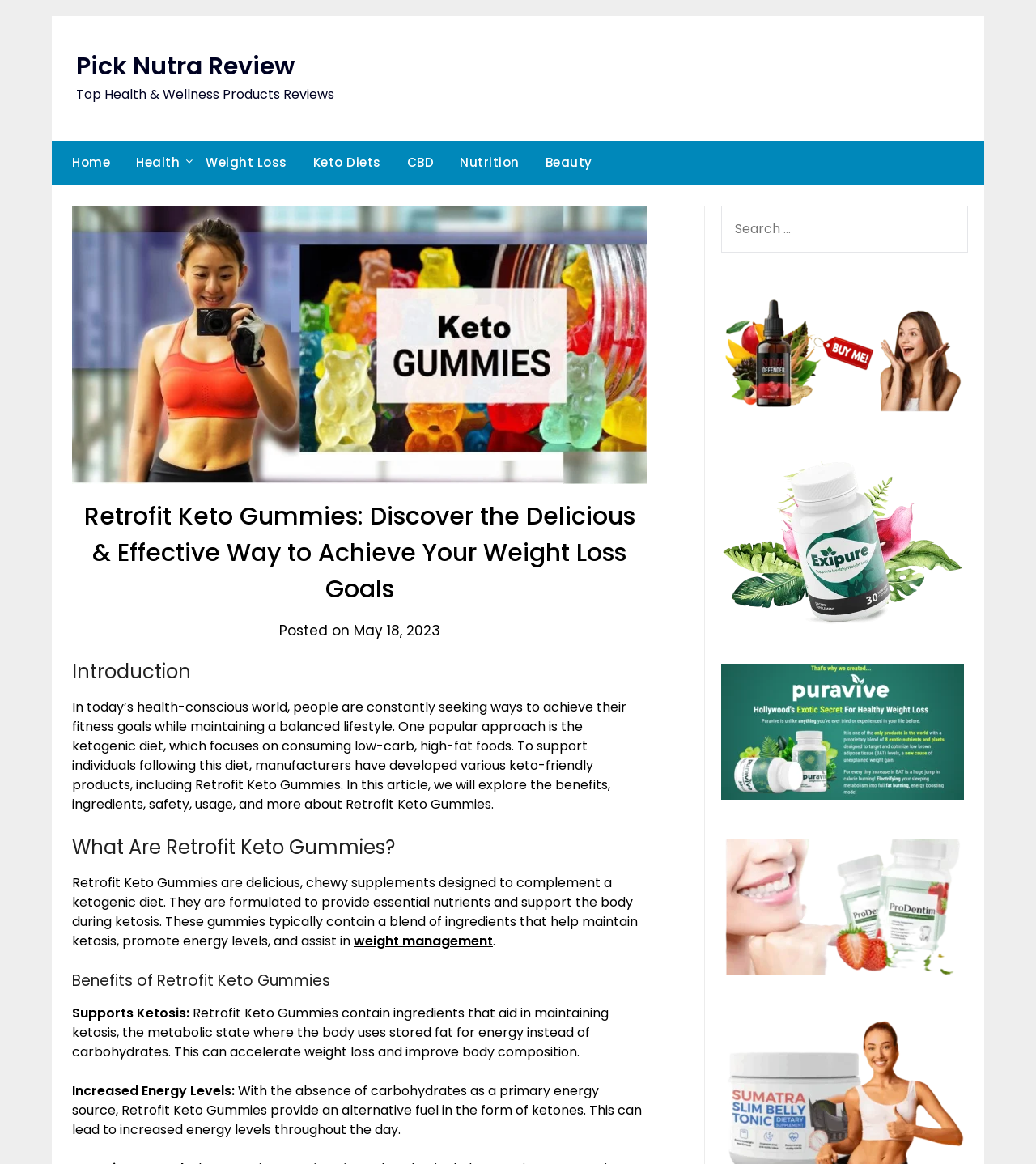Pinpoint the bounding box coordinates of the clickable area necessary to execute the following instruction: "Check out 'Exipure'". The coordinates should be given as four float numbers between 0 and 1, namely [left, top, right, bottom].

[0.696, 0.526, 0.931, 0.541]